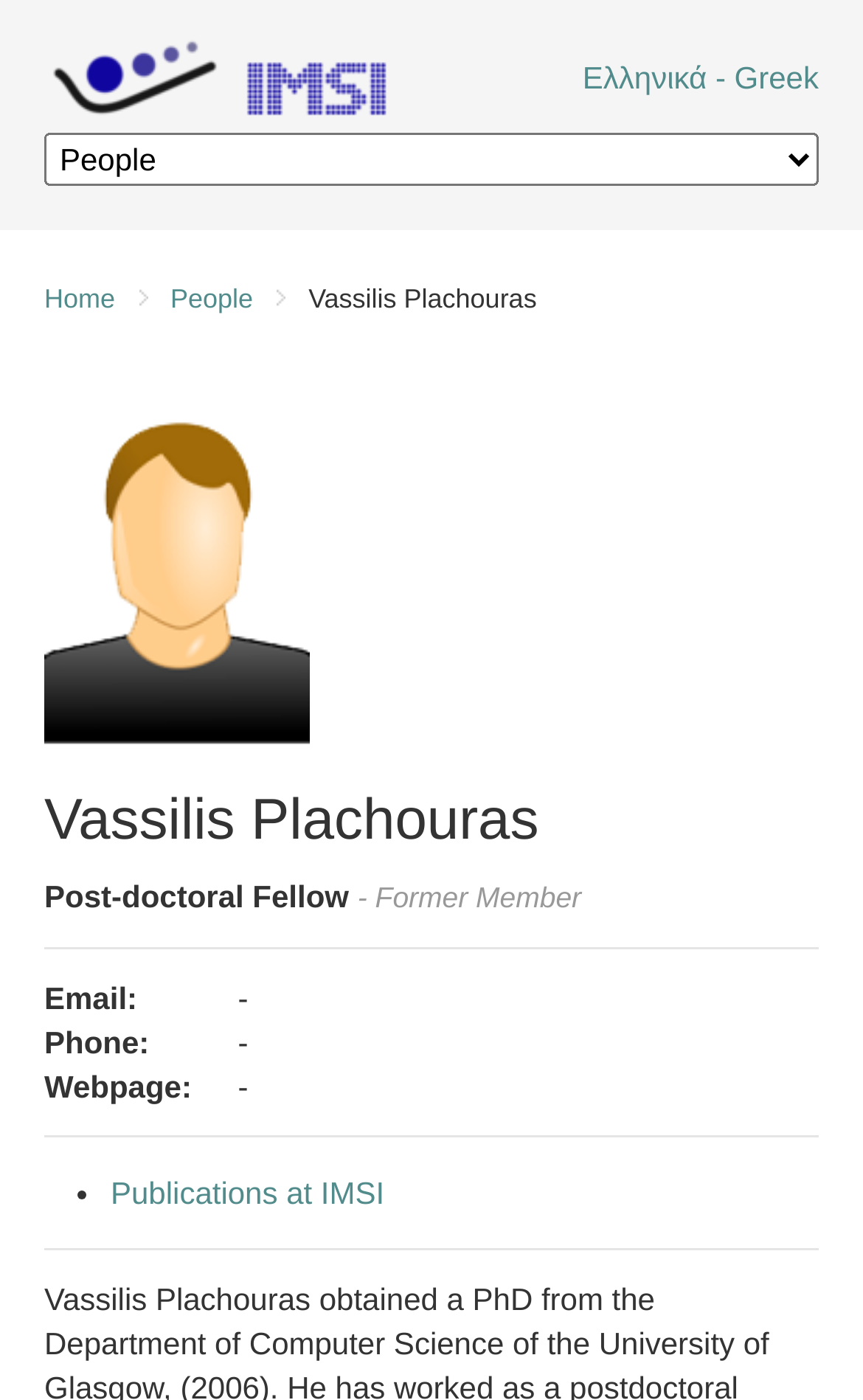What is the link to the person's publications?
Using the visual information, reply with a single word or short phrase.

Publications at IMSI